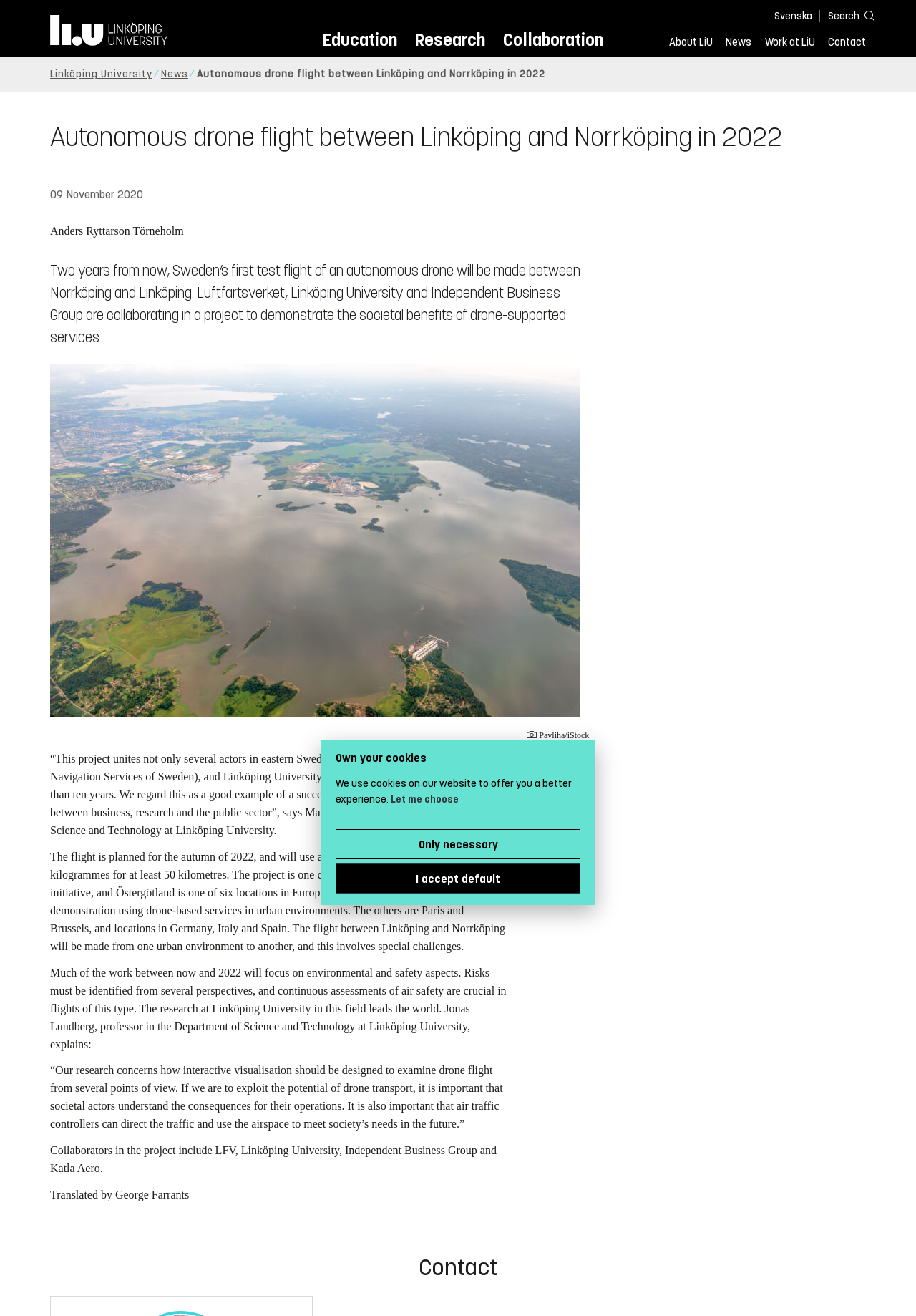Identify the bounding box coordinates of the area you need to click to perform the following instruction: "Visit 'Linköping University'".

[0.055, 0.052, 0.166, 0.061]